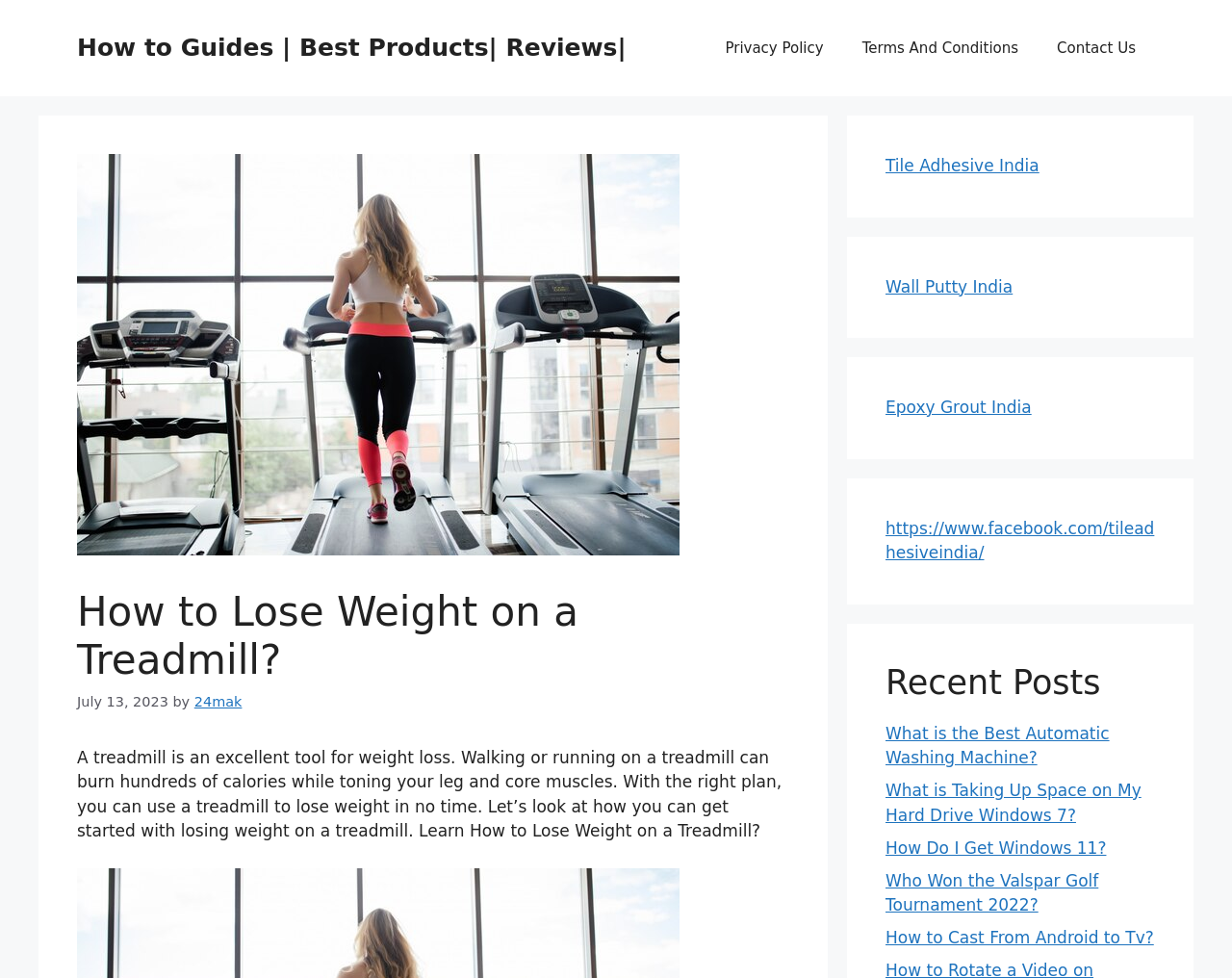Respond with a single word or phrase to the following question: How many links are present in the navigation section?

3